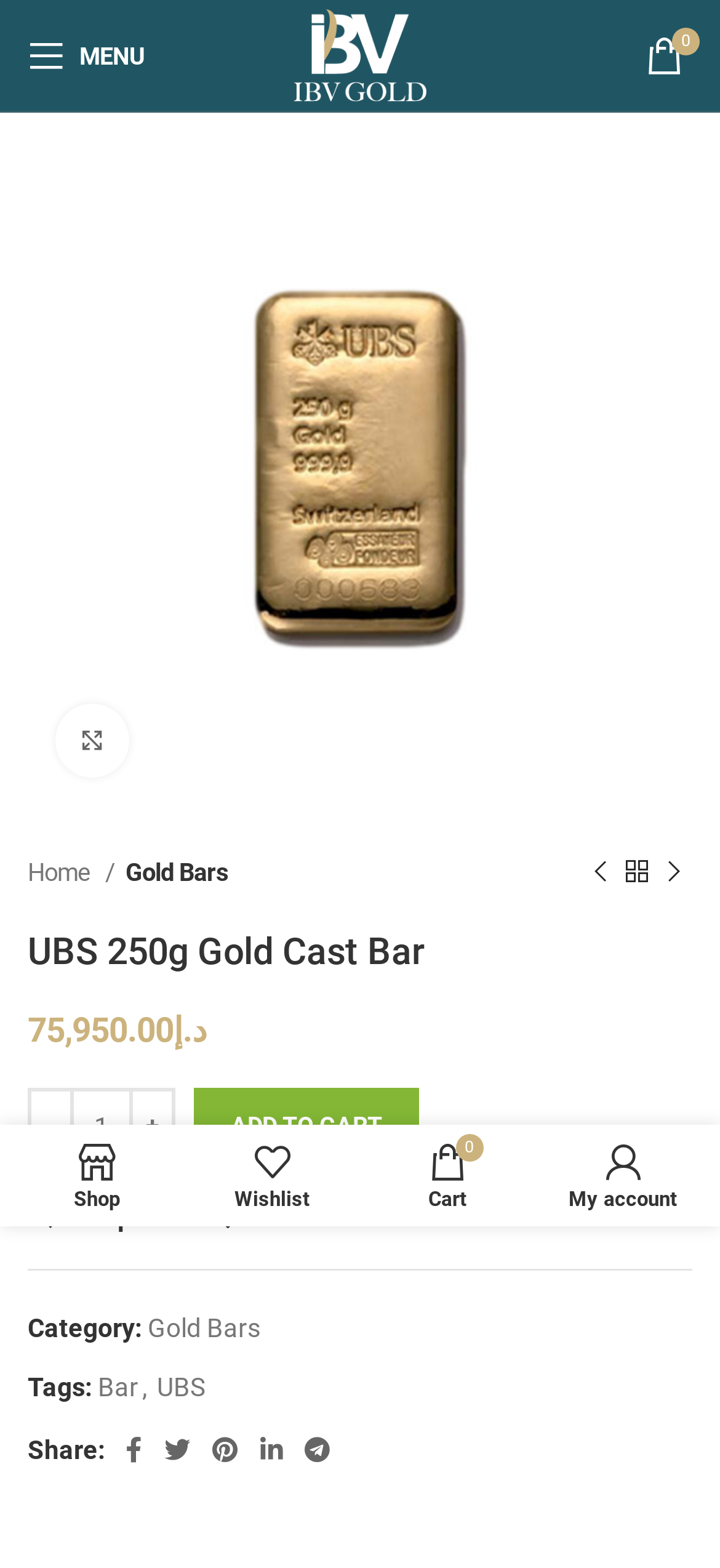Pinpoint the bounding box coordinates of the clickable element to carry out the following instruction: "Open mobile menu."

[0.013, 0.012, 0.228, 0.059]